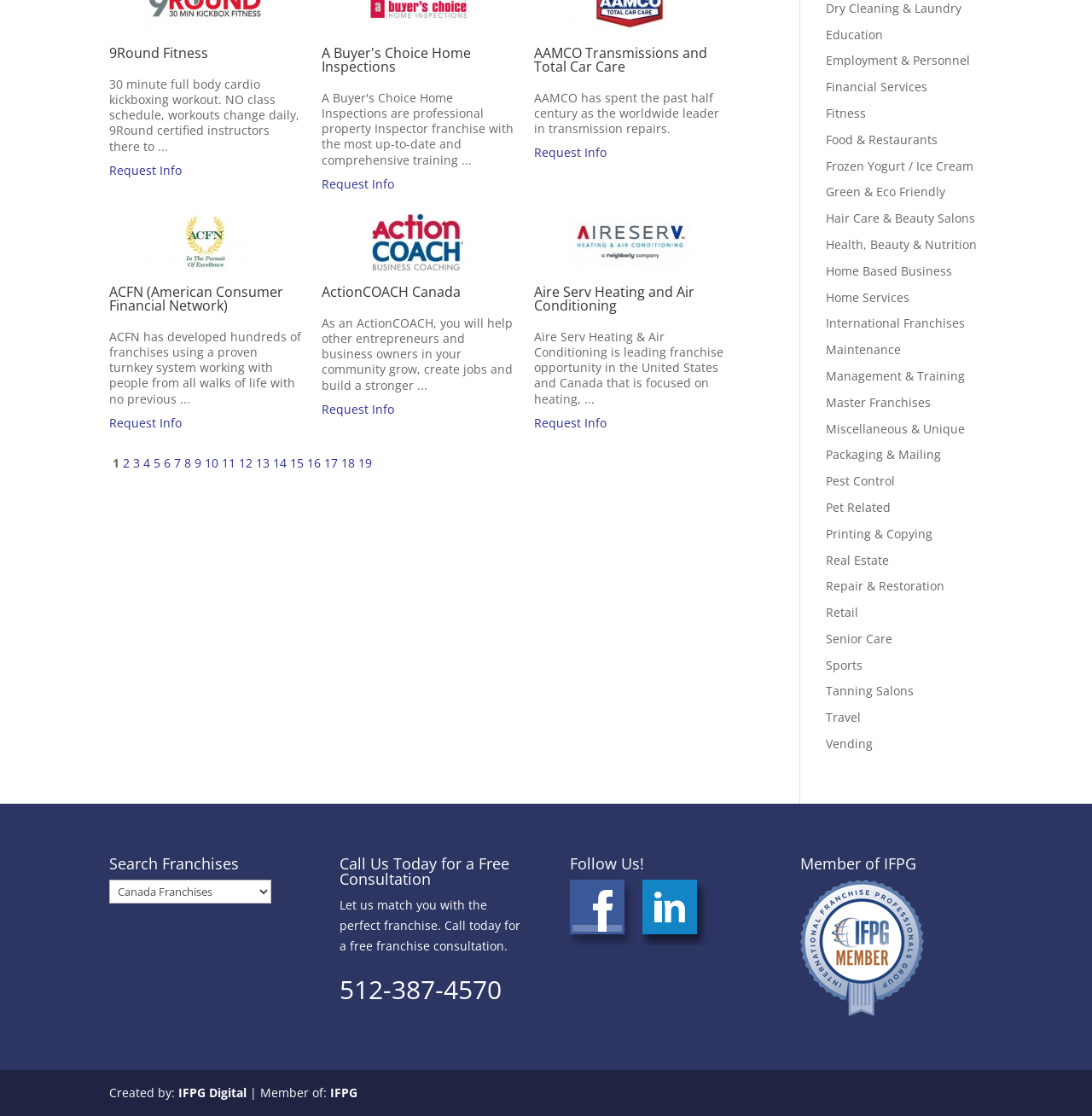From the webpage screenshot, predict the bounding box of the UI element that matches this description: "Food & Restaurants".

[0.756, 0.118, 0.859, 0.132]